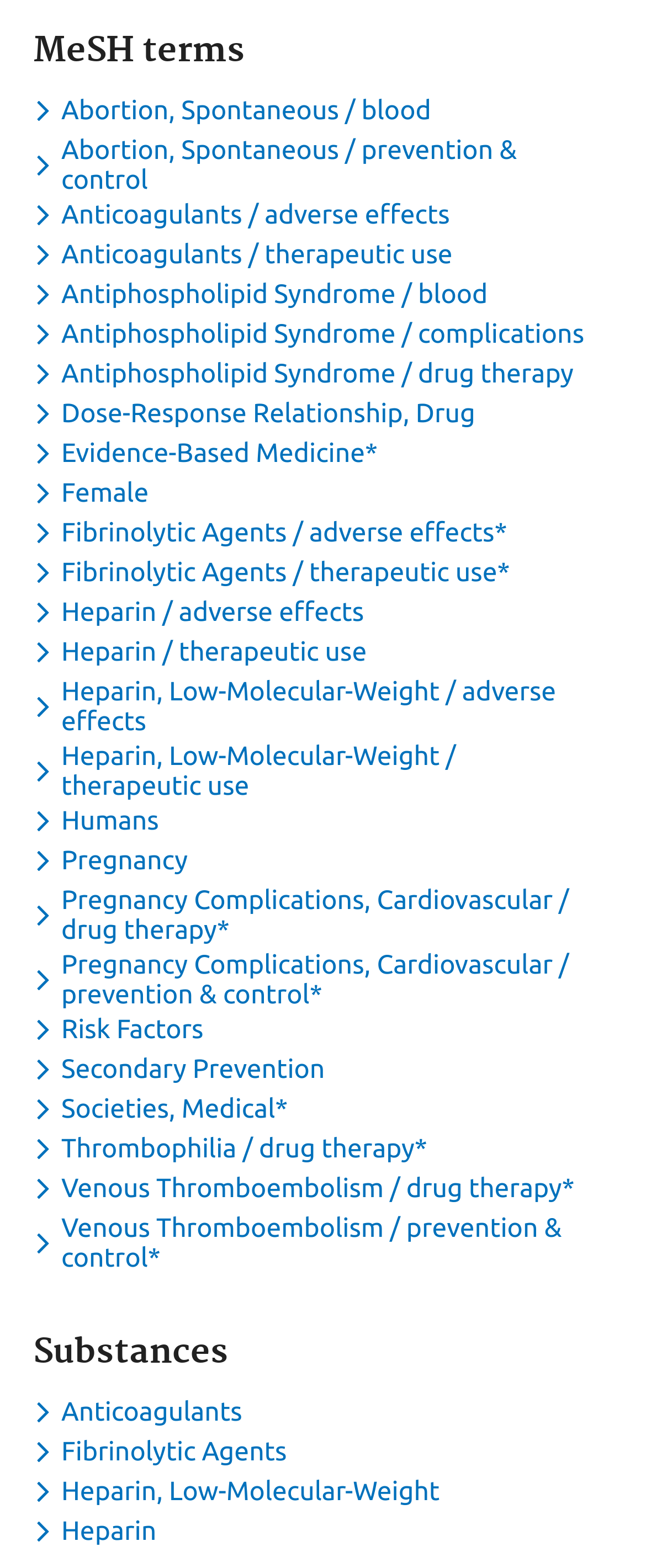Give a succinct answer to this question in a single word or phrase: 
What is the main category of the webpage?

MeSH terms